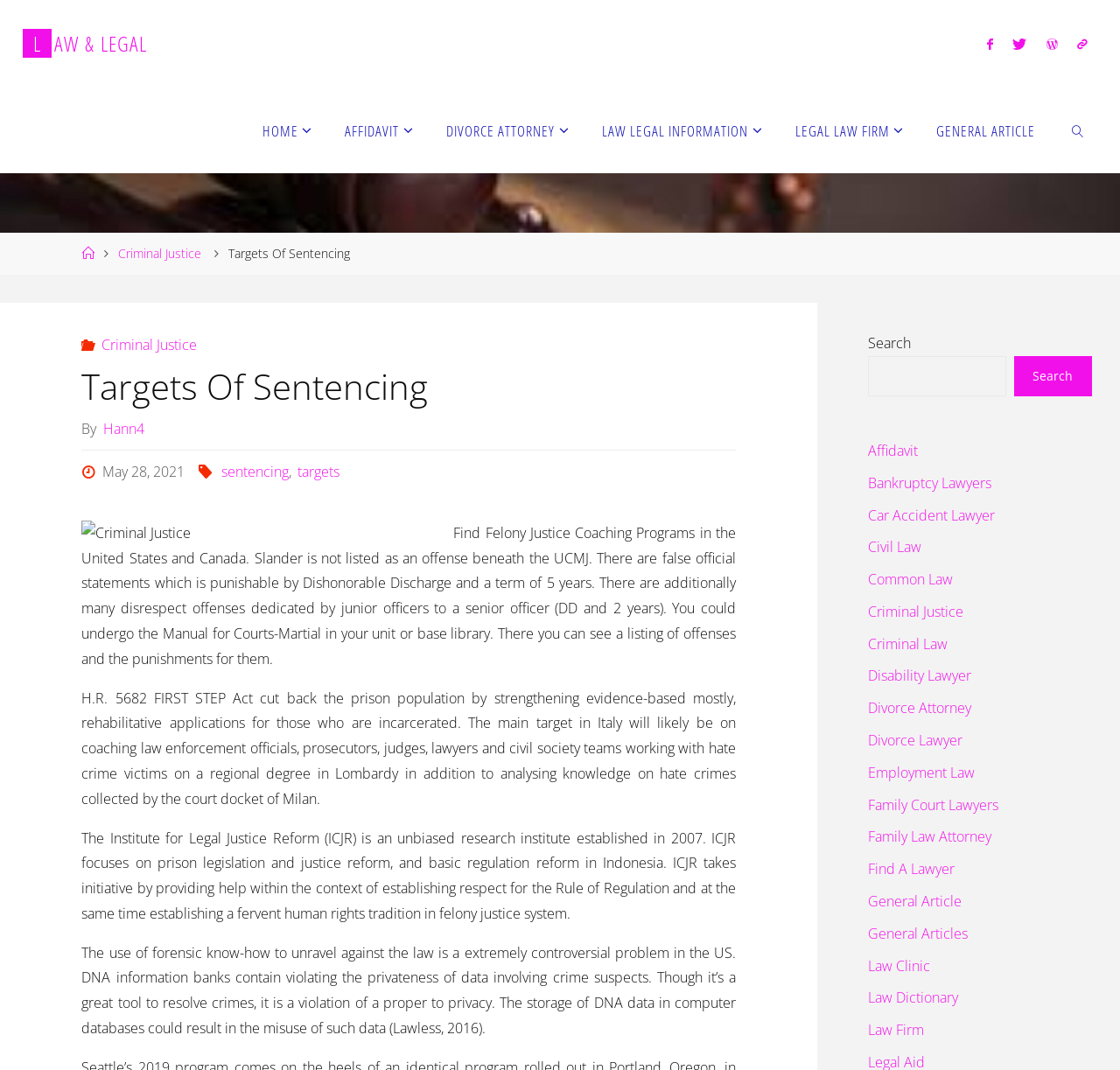Using the given element description, provide the bounding box coordinates (top-left x, top-left y, bottom-right x, bottom-right y) for the corresponding UI element in the screenshot: title="WordPress"

[0.926, 0.0, 0.953, 0.082]